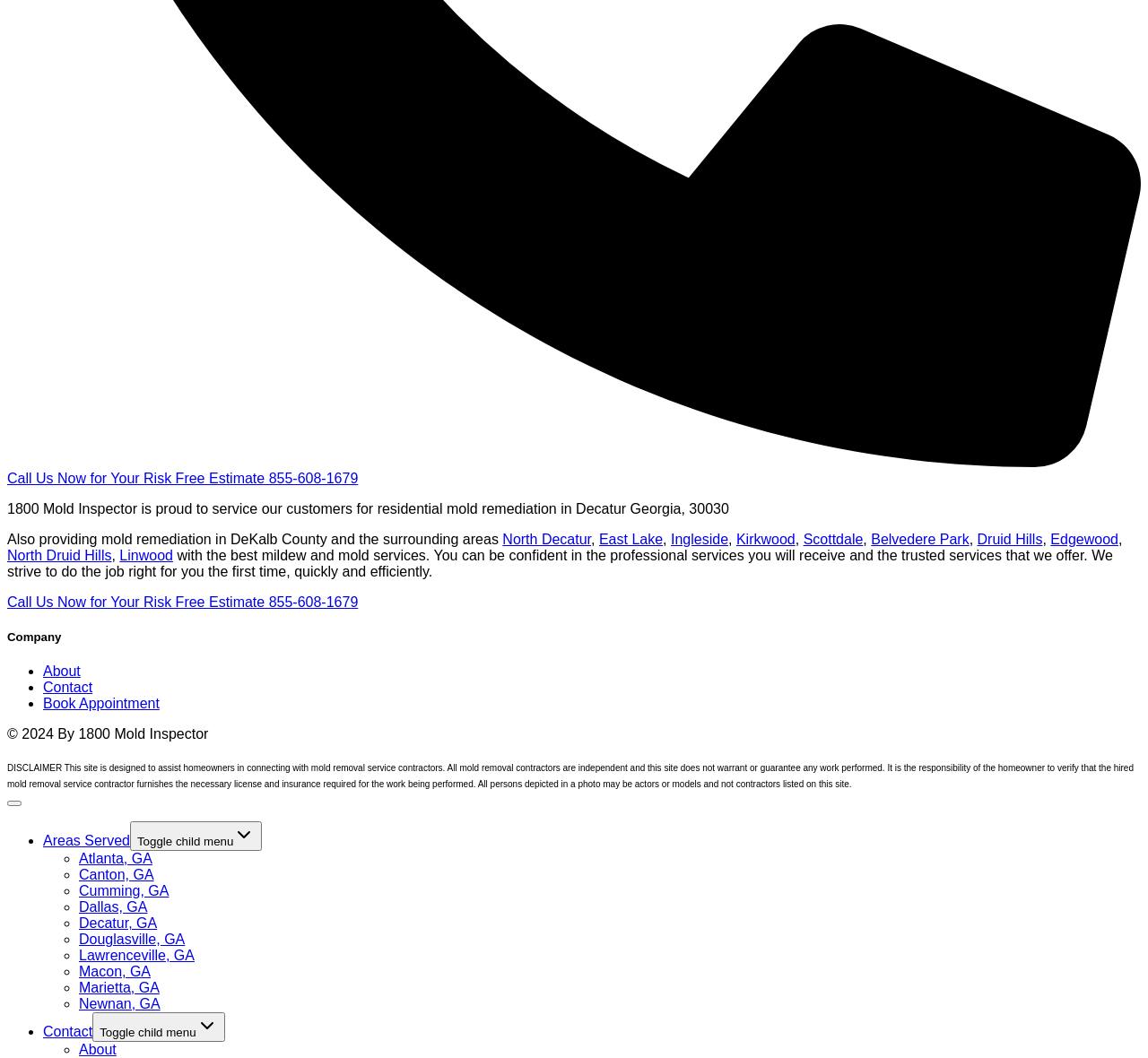What can be done on this website?
Look at the screenshot and respond with one word or a short phrase.

Book an appointment, contact, or learn about the company